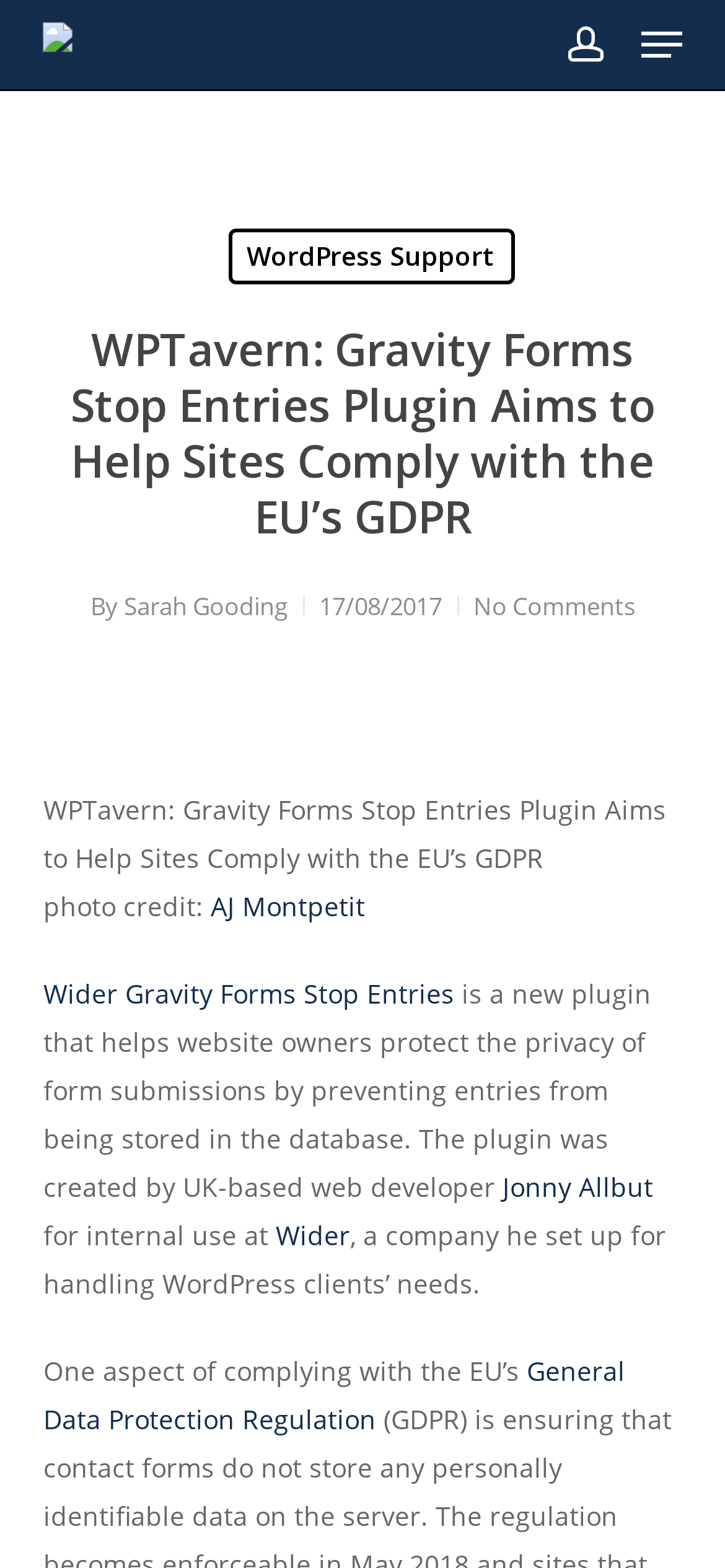What is the purpose of the Gravity Forms Stop Entries plugin?
Use the image to answer the question with a single word or phrase.

Protect privacy of form submissions